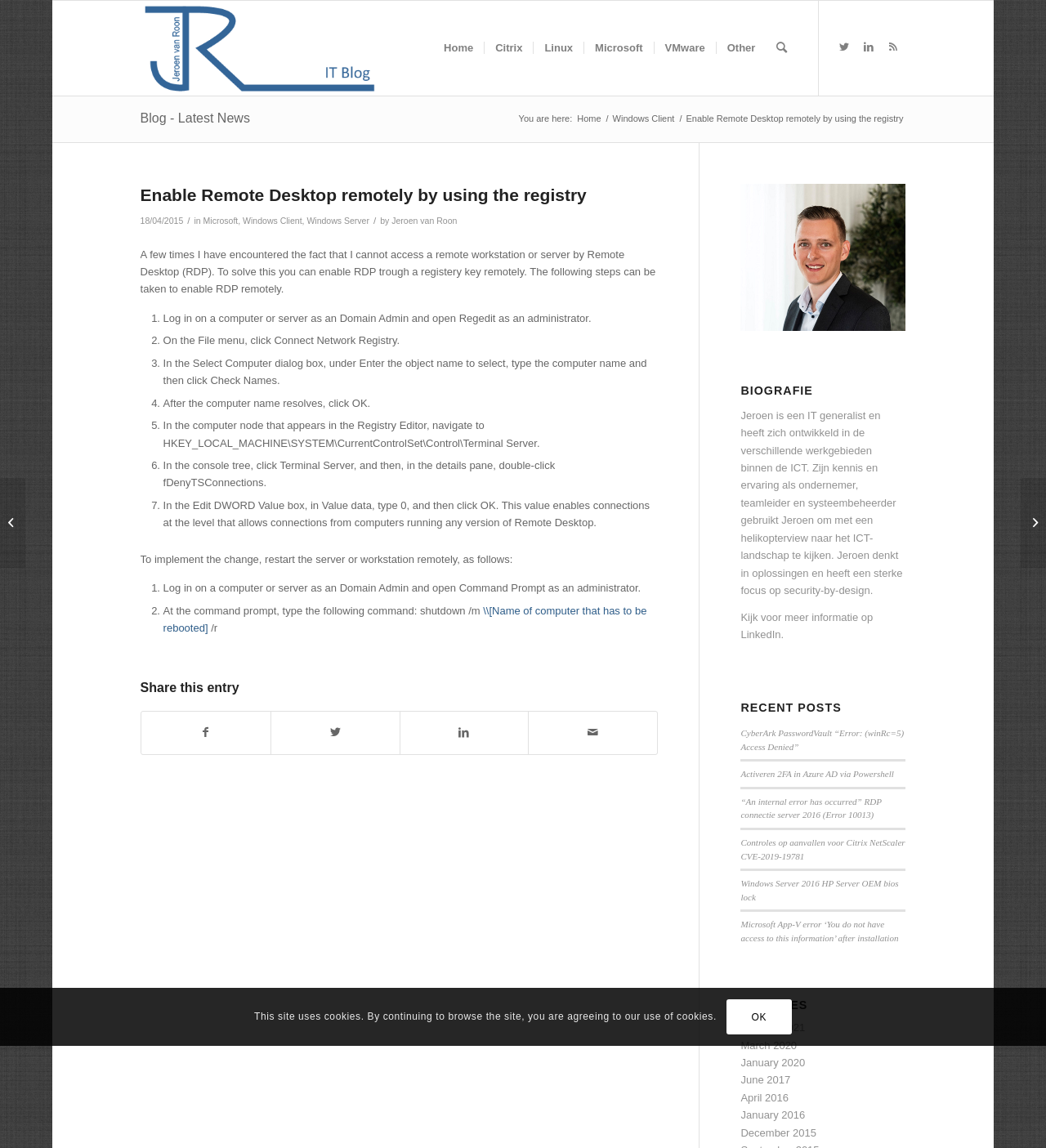Find the bounding box coordinates of the clickable area that will achieve the following instruction: "Search for something".

[0.732, 0.001, 0.763, 0.083]